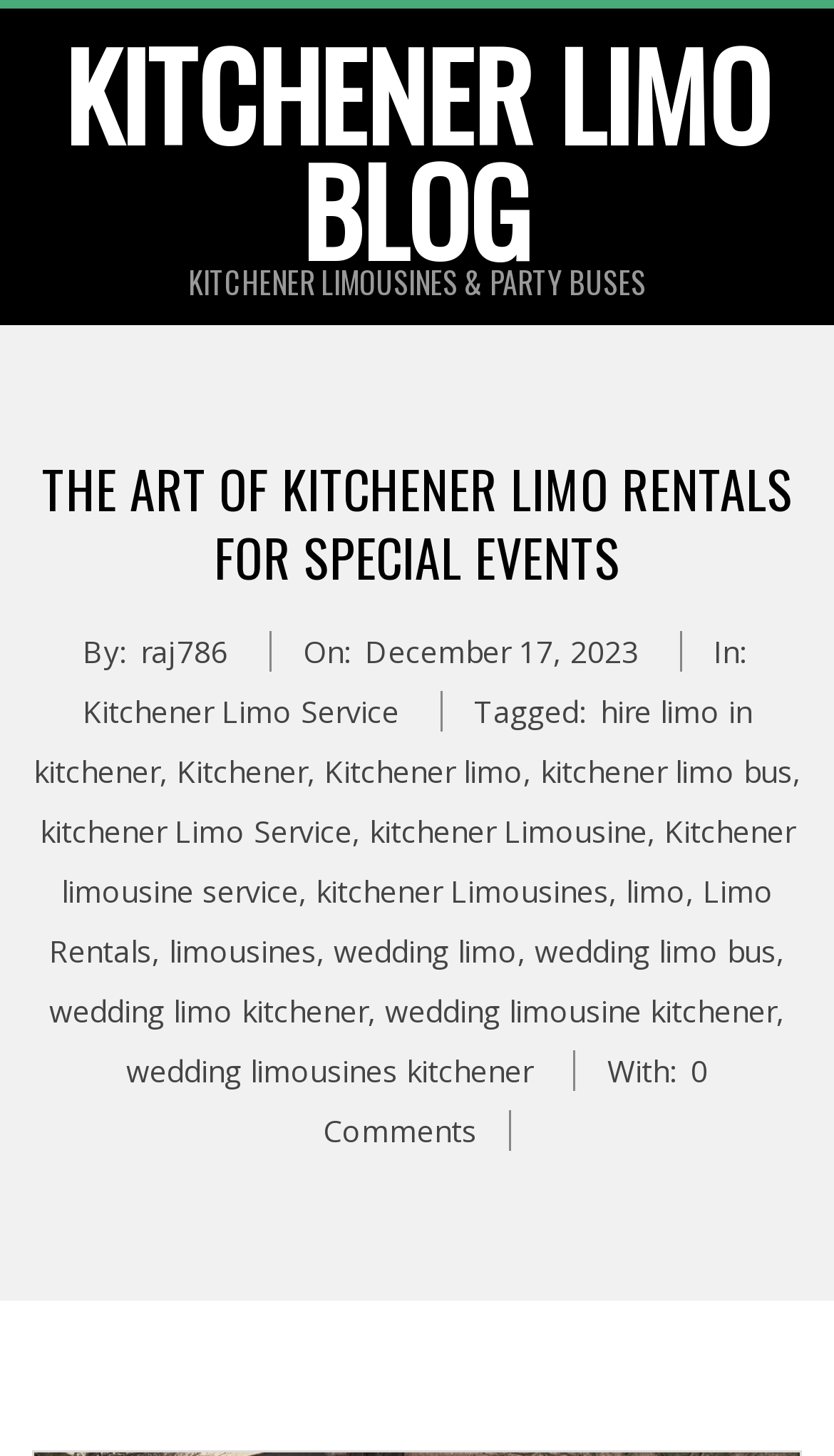Please specify the bounding box coordinates of the region to click in order to perform the following instruction: "Click on KITCHENER LIMO BLOG".

[0.077, 0.006, 0.923, 0.203]